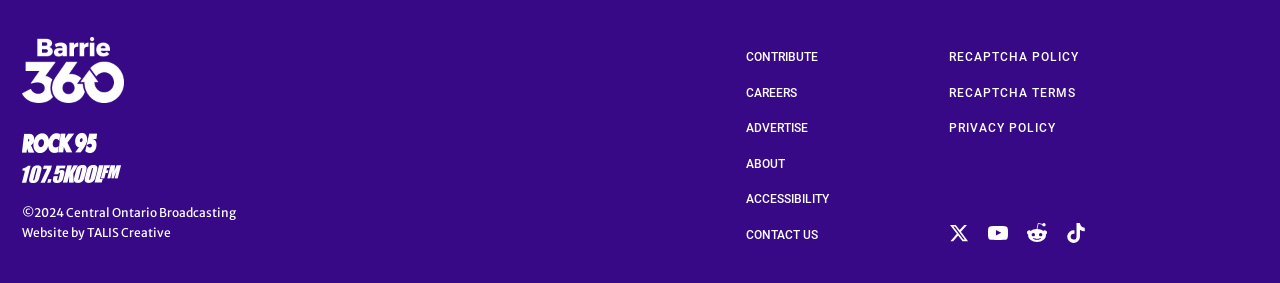Find the bounding box coordinates of the area to click in order to follow the instruction: "Check the RECAPTCHA POLICY".

[0.741, 0.163, 0.843, 0.224]